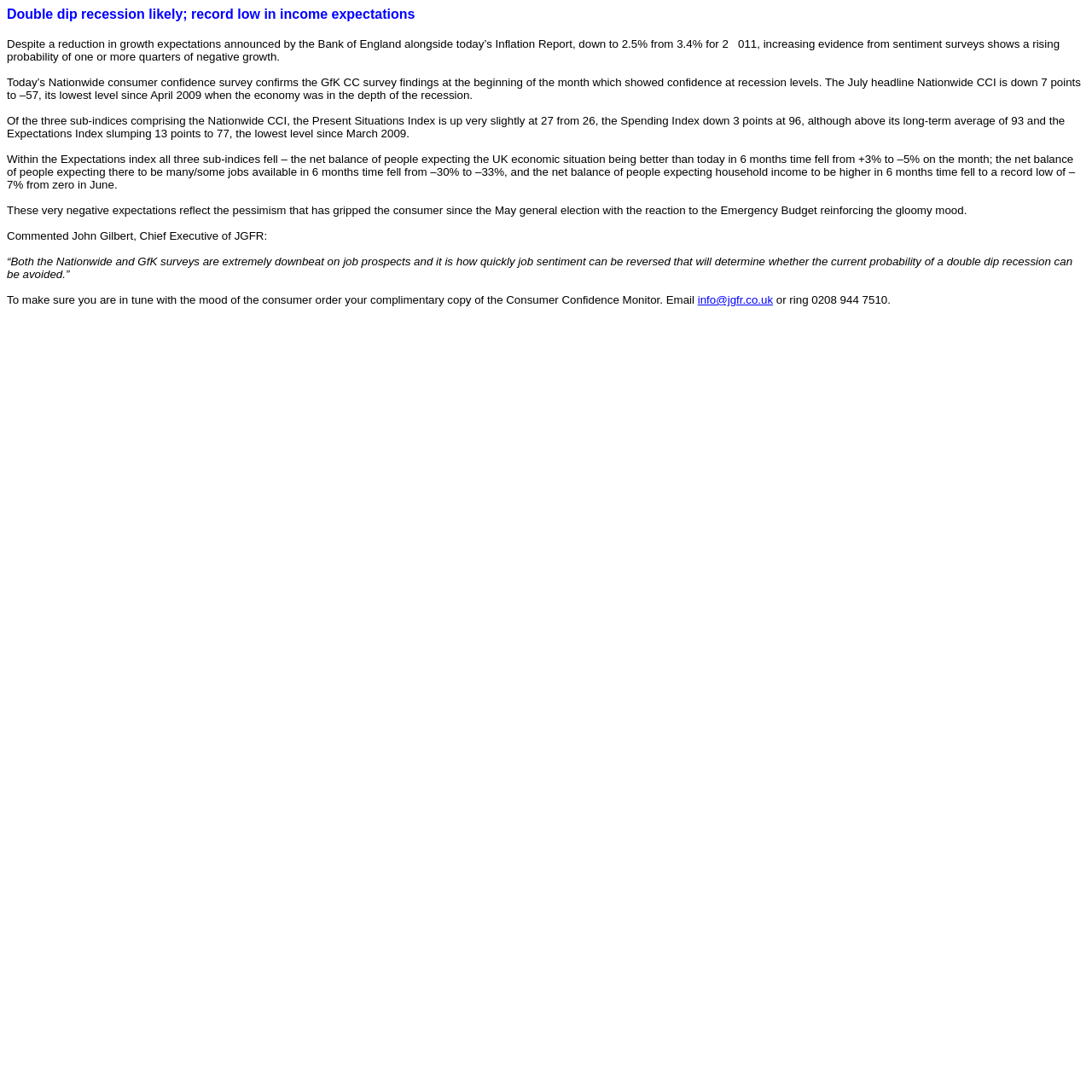Provide a thorough summary of the webpage.

The webpage appears to be an article discussing the likelihood of a double dip recession and record low income expectations. At the top, there is a heading that matches the title of the webpage, "Double dip recession likely; record low in income expectations". 

Below the heading, there are several paragraphs of text that provide more information about the topic. The first paragraph discusses the reduction in growth expectations announced by the Bank of England and the increasing evidence of a rising probability of one or more quarters of negative growth. 

The next paragraph talks about the Nationwide consumer confidence survey, which shows a decline in confidence to its lowest level since April 2009. The following paragraphs provide more details about the survey, including the performance of the Present Situations Index, the Spending Index, and the Expectations Index. 

Further down, there is a quote from John Gilbert, Chief Executive of JGFR, who comments on the extremely downbeat job prospects and the importance of reversing job sentiment to avoid a double dip recession. 

At the bottom of the page, there is a call to action, encouraging readers to order a complimentary copy of the Consumer Confidence Monitor by emailing or calling a provided contact.